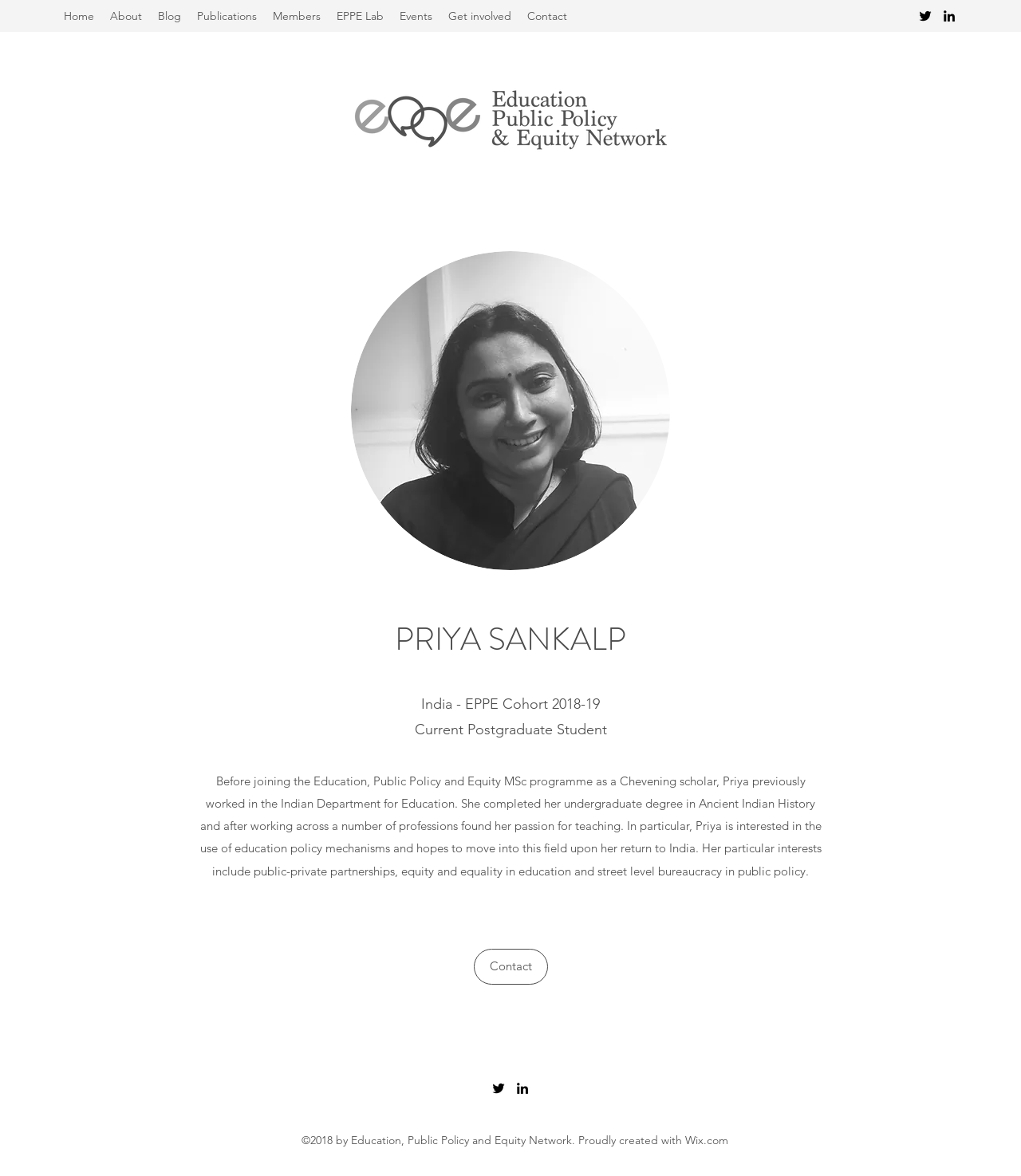Please look at the image and answer the question with a detailed explanation: What is the name of the department Priya previously worked in?

I found this answer by reading the text in the main section of the webpage, which mentions that Priya previously worked in the Indian Department for Education.